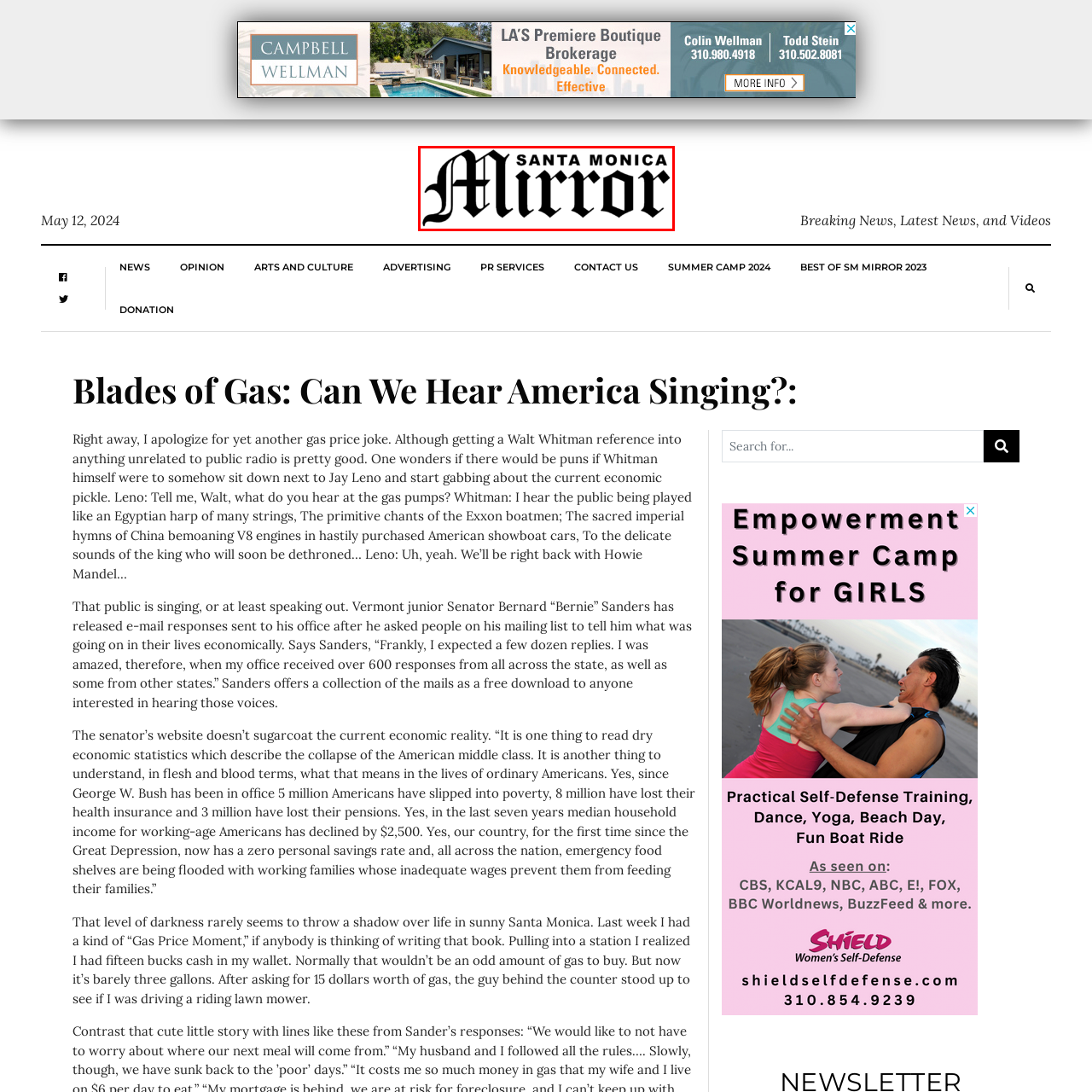Examine the section enclosed by the red box and give a brief answer to the question: What does the logo serve as for readers?

Recognizable symbol